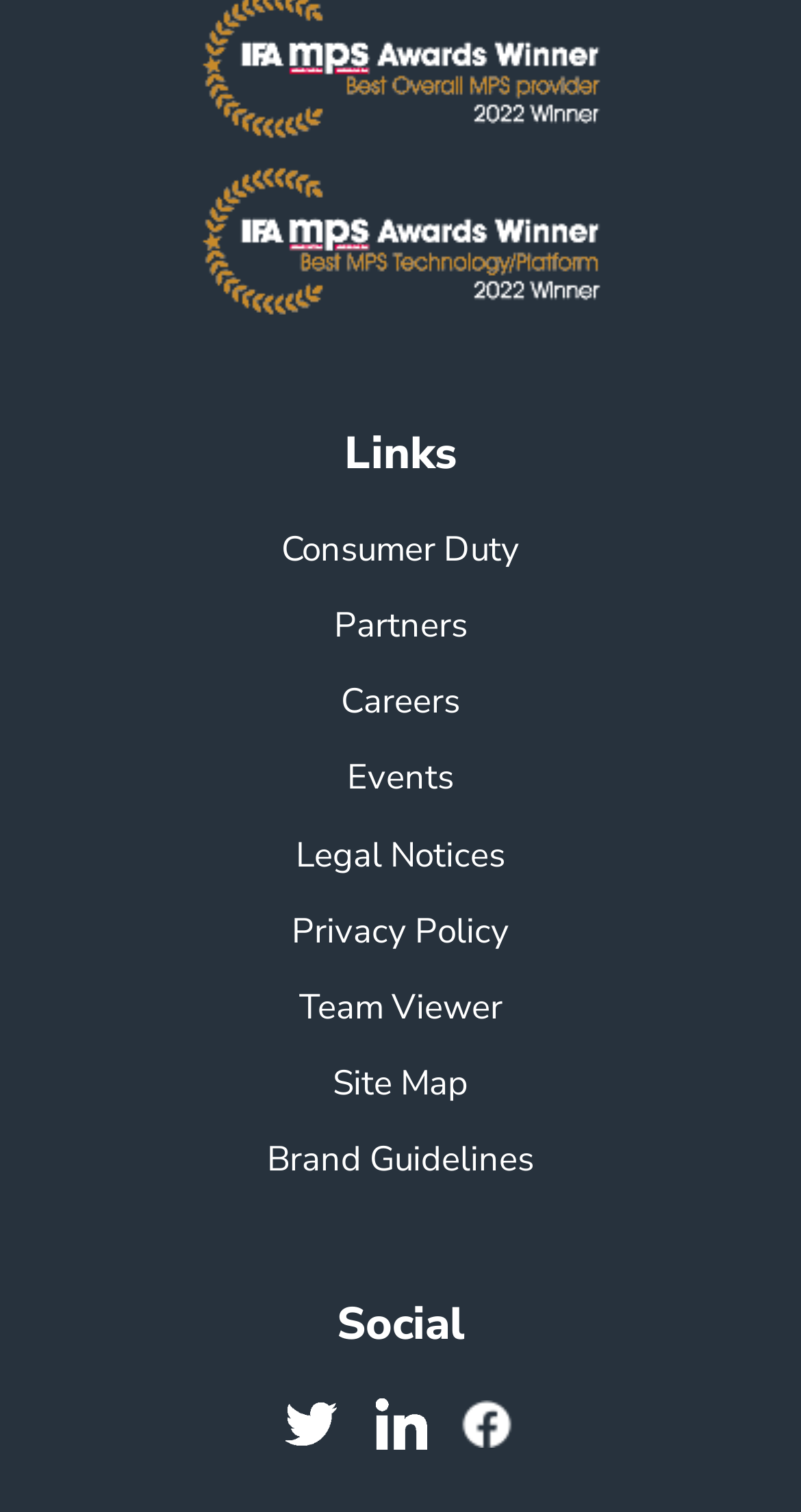Are there any images on the webpage?
Please give a well-detailed answer to the question.

Under the 'Social' heading, I found three links with corresponding images, indicating the presence of images on the webpage.